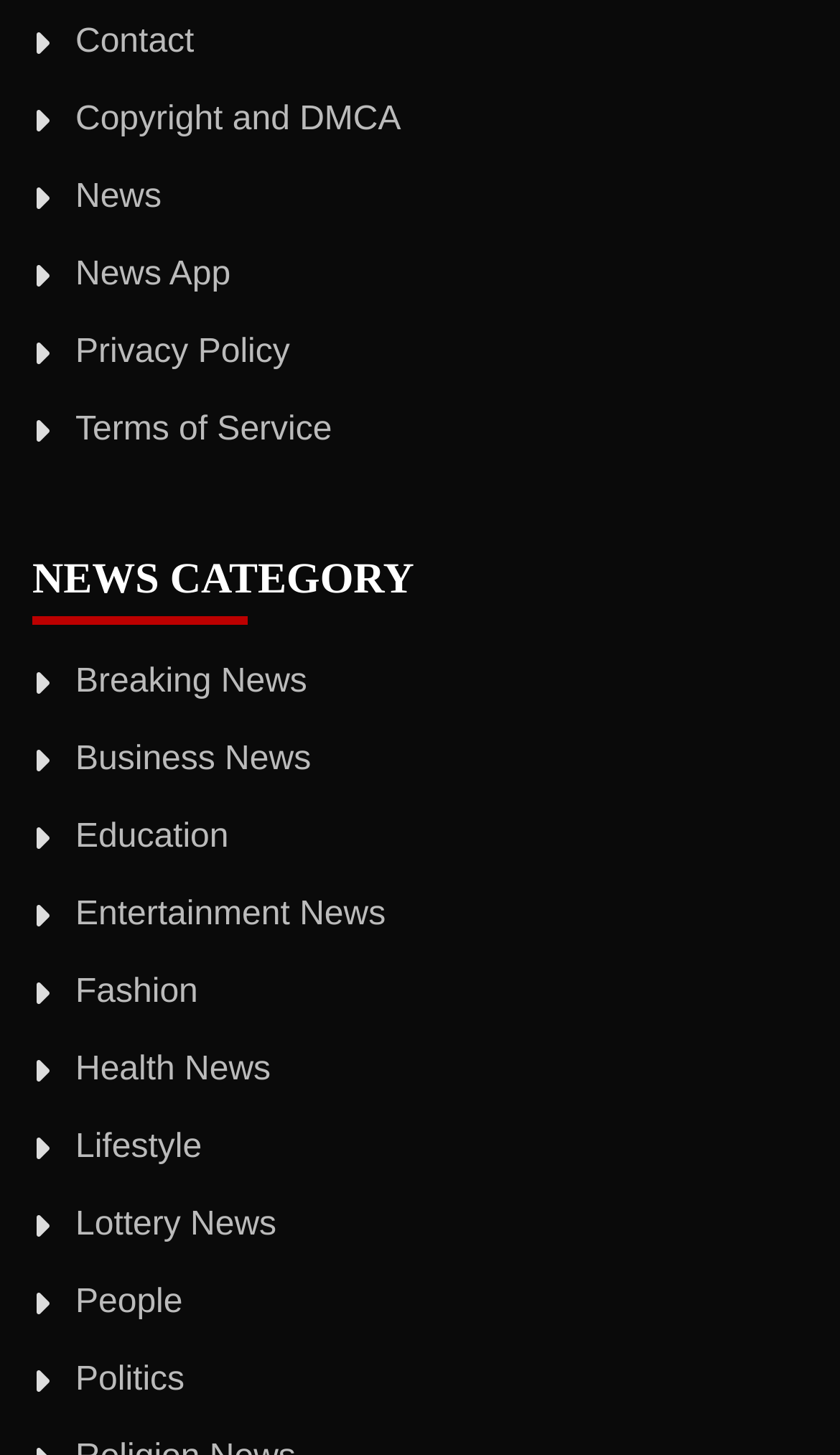Give a concise answer using only one word or phrase for this question:
What is the first news category listed?

Breaking News